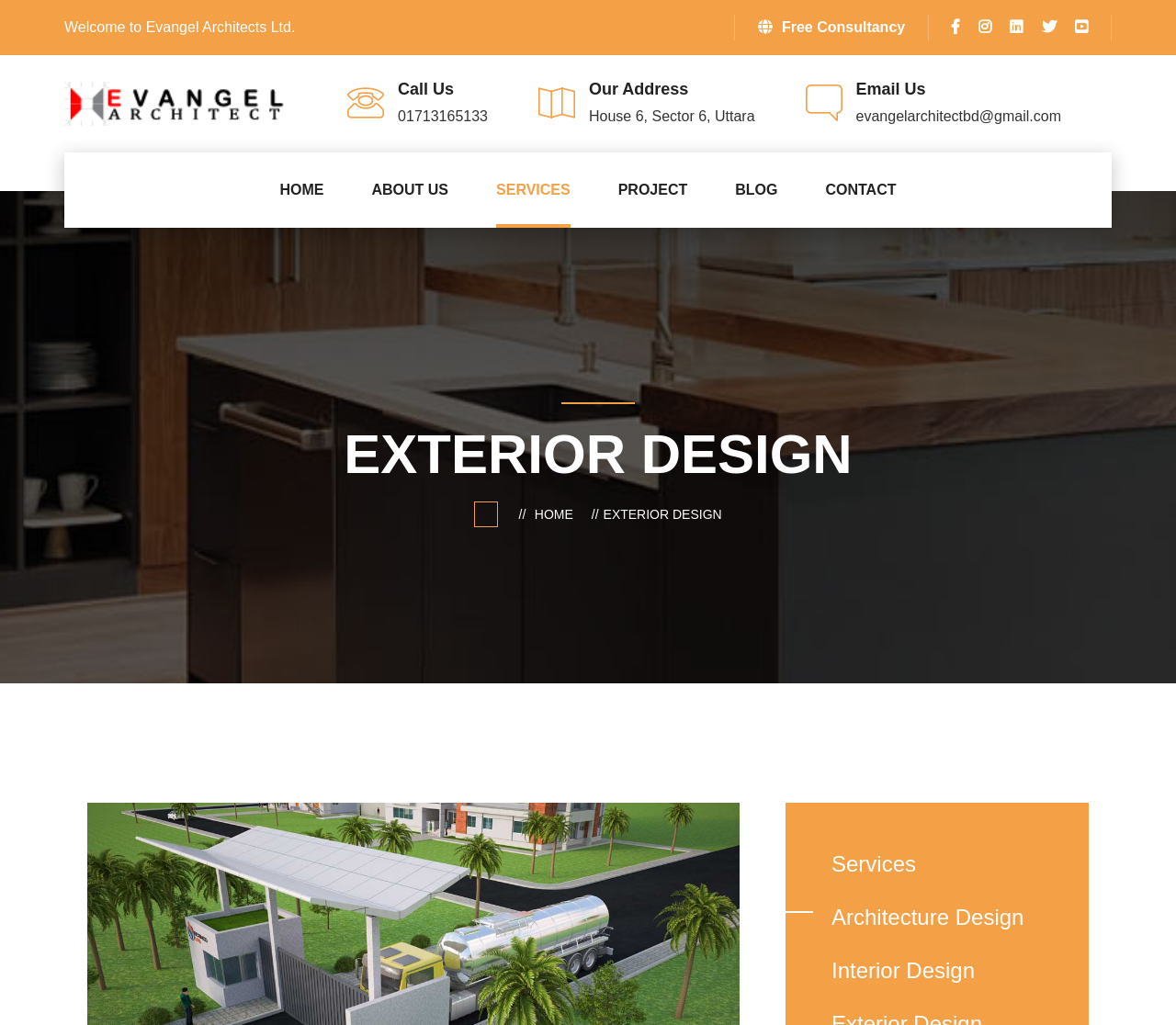What is the company name?
Please use the image to provide an in-depth answer to the question.

I found the company name by looking at the header section of the webpage, where it says 'Welcome to Evangel Architects Ltd.'